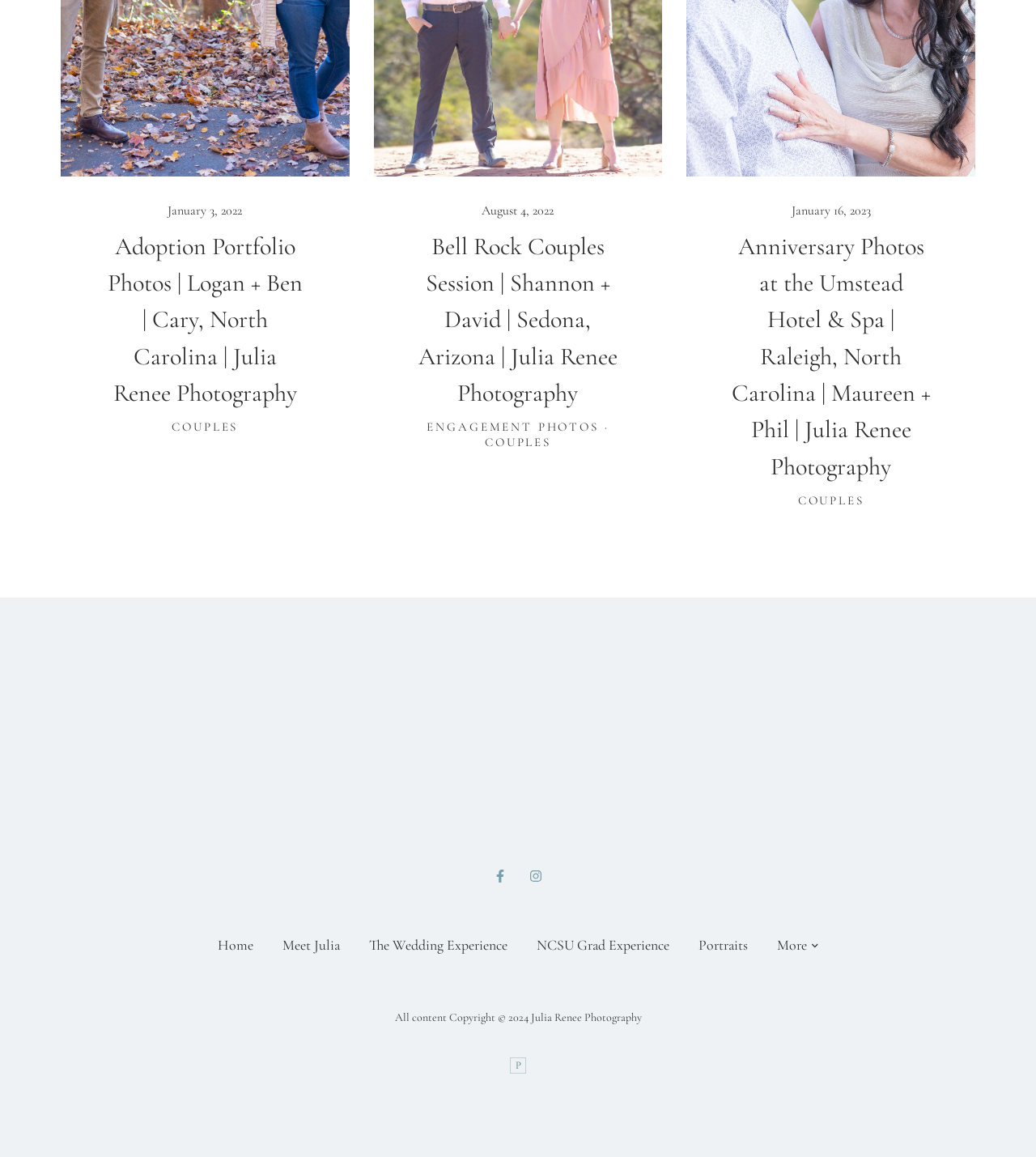Provide the bounding box coordinates of the HTML element described as: "The Wedding Experience". The bounding box coordinates should be four float numbers between 0 and 1, i.e., [left, top, right, bottom].

[0.35, 0.805, 0.496, 0.829]